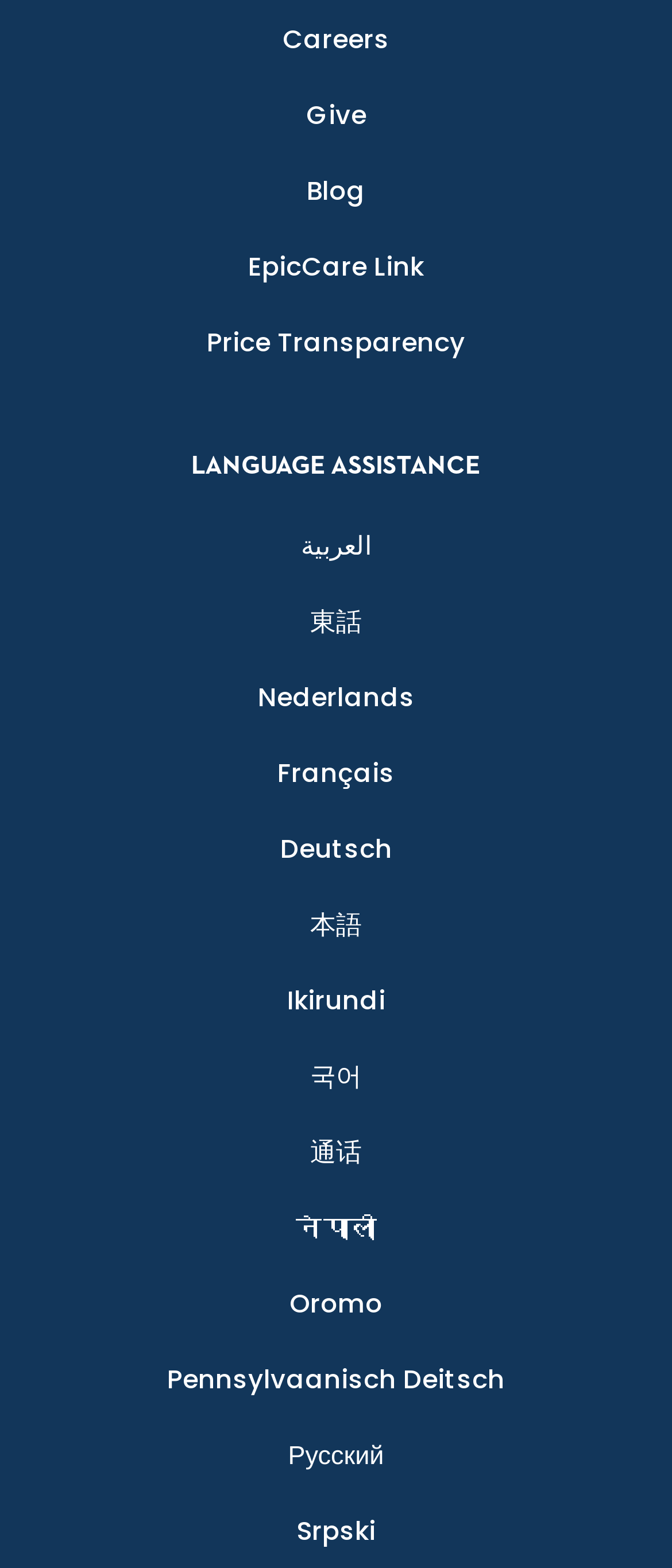Please identify the bounding box coordinates of the region to click in order to complete the given instruction: "Select language assistance in العربية". The coordinates should be four float numbers between 0 and 1, i.e., [left, top, right, bottom].

[0.447, 0.333, 0.553, 0.364]